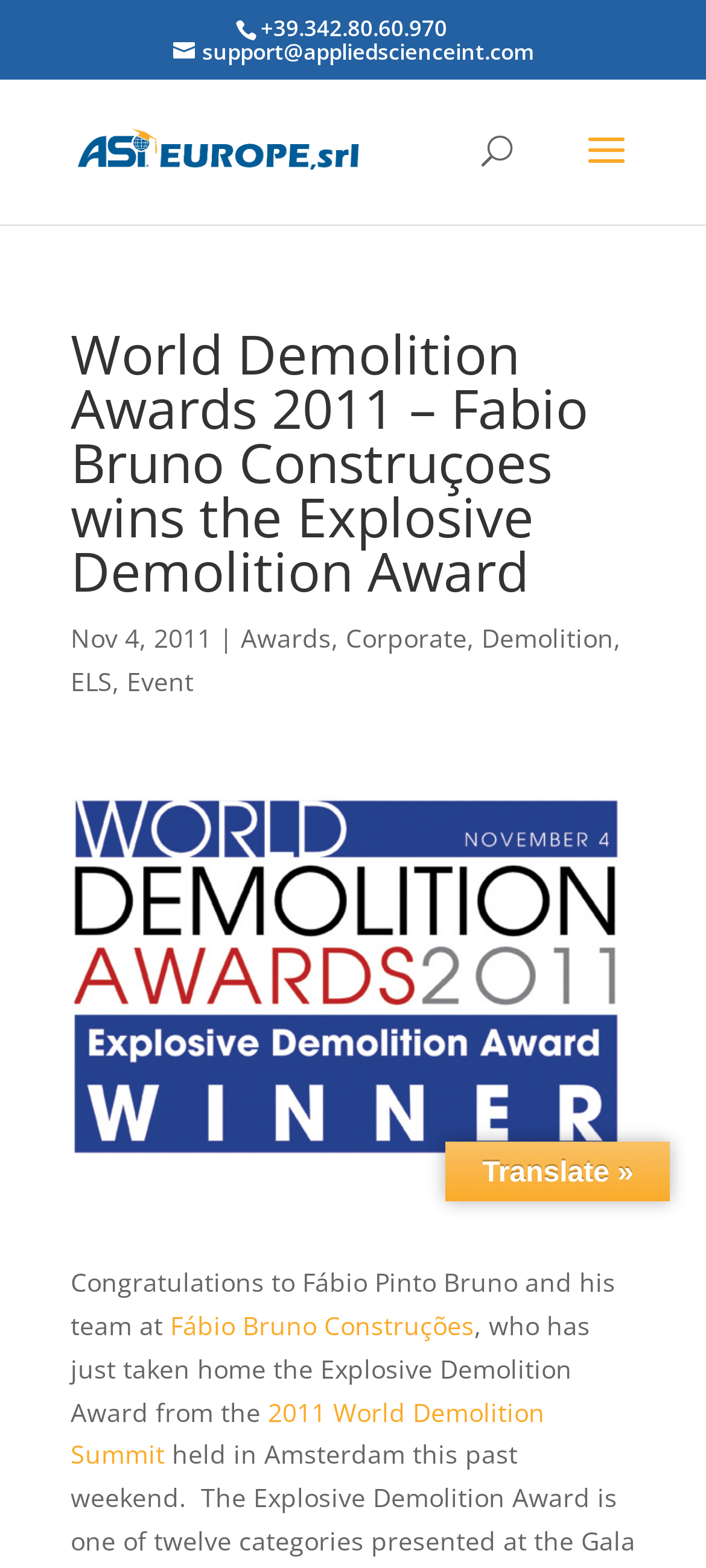What is the date of the World Demolition Awards 2011?
Offer a detailed and full explanation in response to the question.

I found the date by looking at the static text element with the bounding box coordinates [0.1, 0.396, 0.3, 0.418]. The text content of this element is 'Nov 4, 2011', which is the date of the awards.